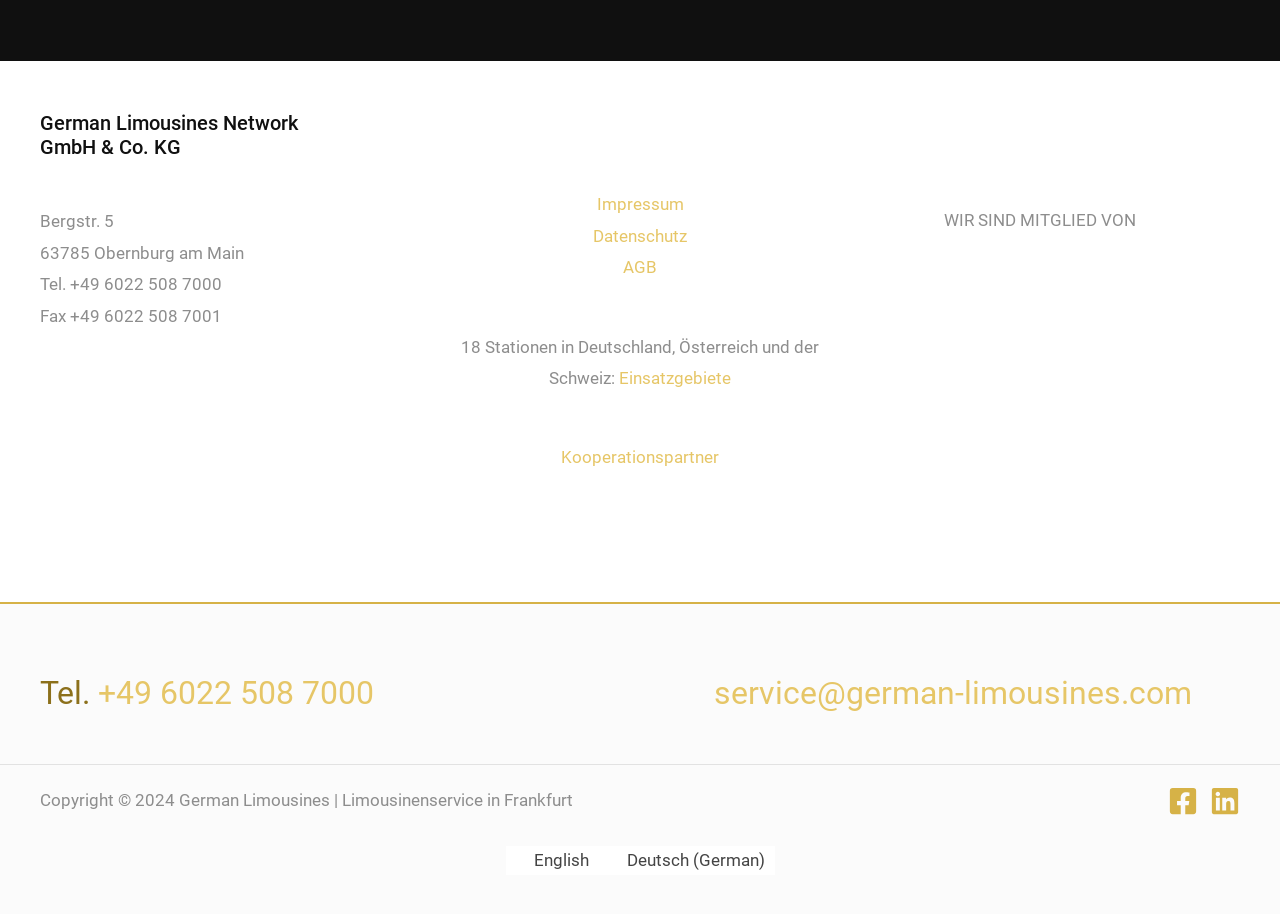Please mark the bounding box coordinates of the area that should be clicked to carry out the instruction: "Call the phone number".

[0.077, 0.738, 0.292, 0.779]